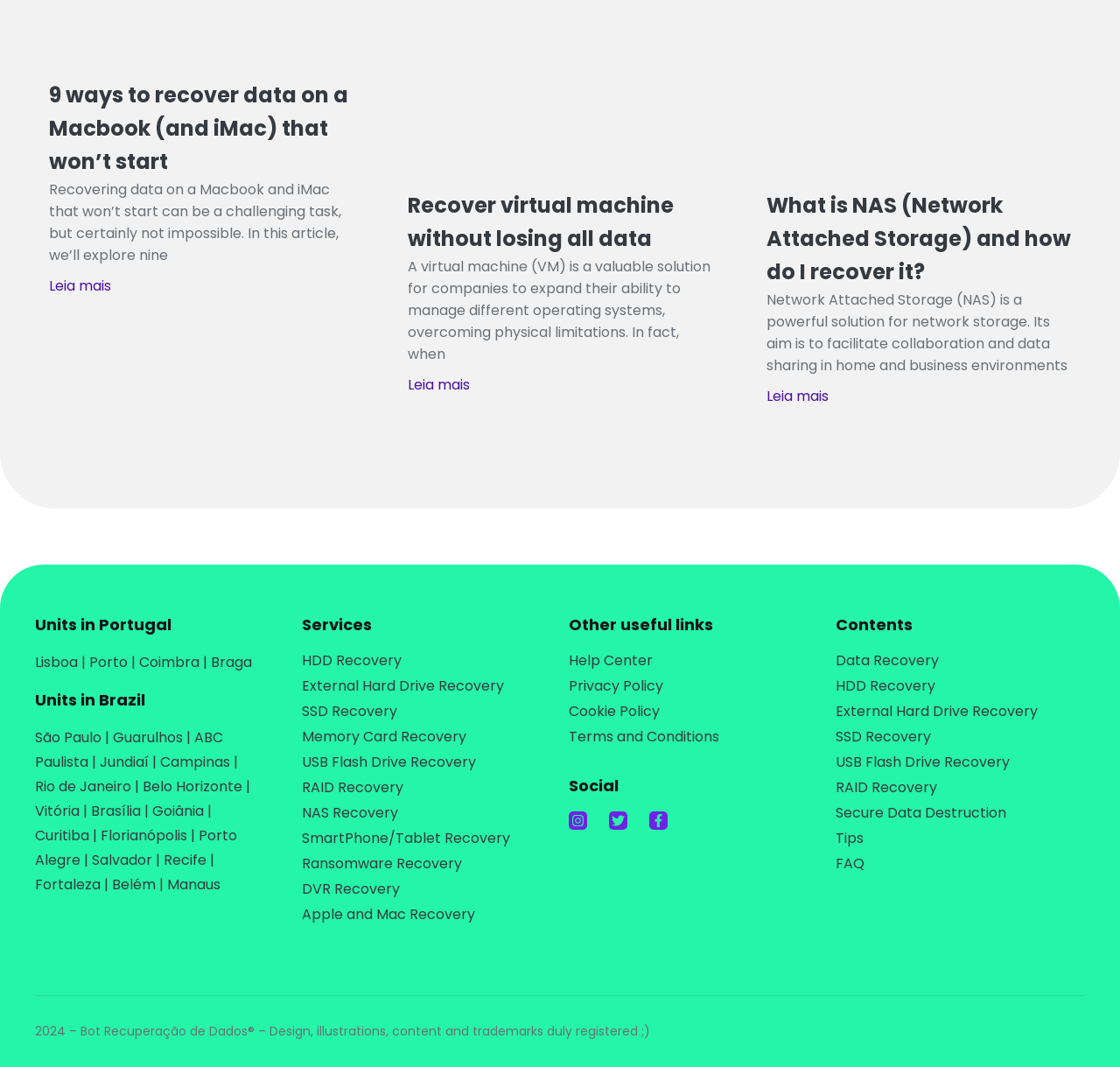Are there any tips or guides on the webpage?
Give a detailed explanation using the information visible in the image.

The webpage has a section titled 'Tips' which suggests that it provides guides or advice on data recovery or related topics, although the specific content of the tips is not immediately clear.